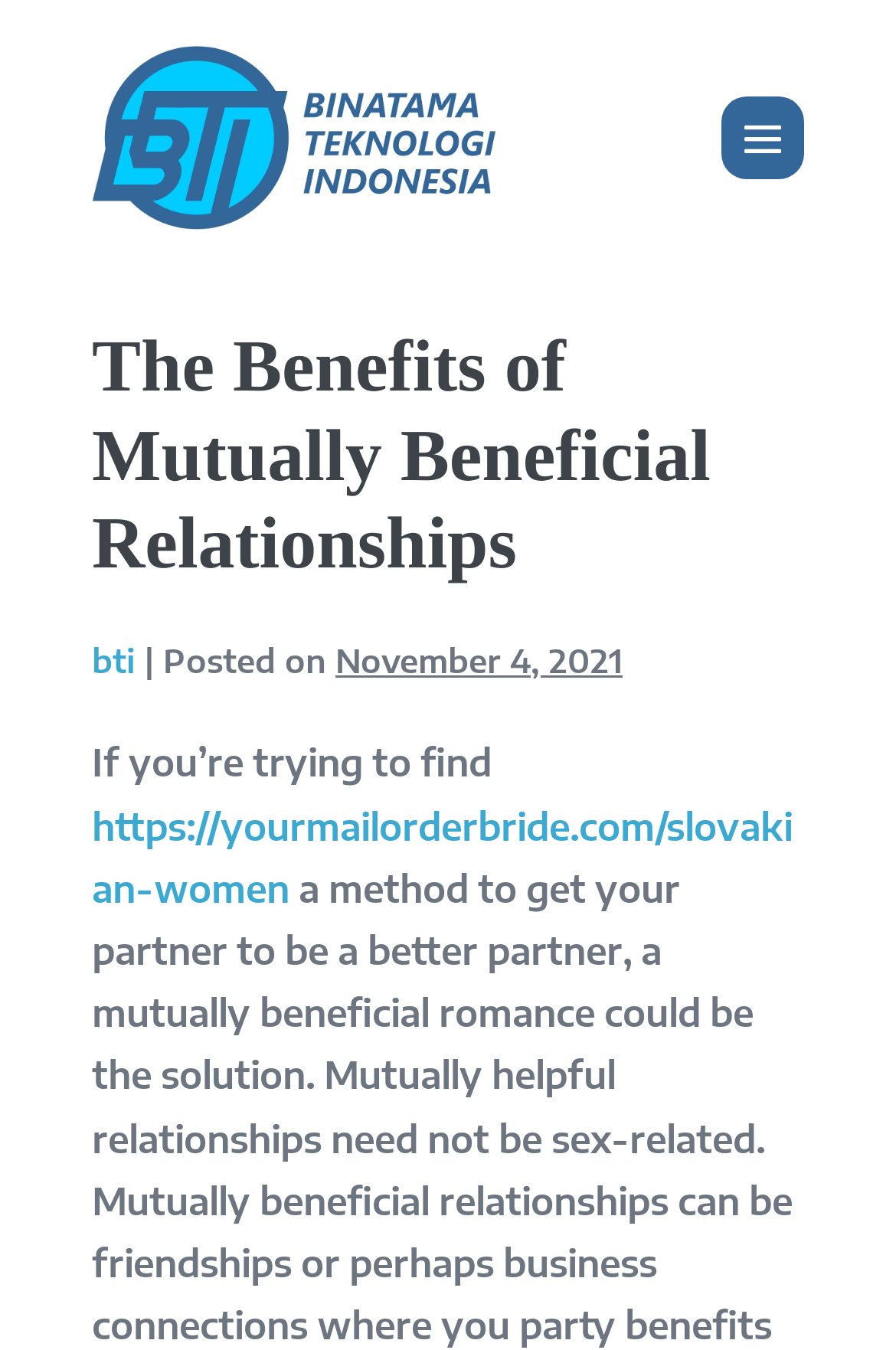Write a detailed summary of the webpage, including text, images, and layout.

The webpage is about the benefits of mutually beneficial relationships. At the top left, there is a logo of "BTI" with a link to the website's homepage. Below the logo, there is a navigation menu button labeled "Mobile Site Navigation" on the top right, which can be expanded to show more options.

The main content of the webpage is divided into sections. The first section has a heading that reads "The Benefits of Mutually Beneficial Relationships" and is located at the top center of the page. Below the heading, there is a link to "bti" and a separator line. The main text of the article starts with the sentence "If you’re trying to find a method to get your partner to be a better partner, a mutually beneficial romance could be the solution." which is located below the heading.

On the same line as the main text, there is a link to "https://yourmailorderbride.com/slovakian-women" on the right side. The article continues below this line, but the exact content is not specified.

At the top of the article, there is a timestamp indicating that the article was posted on November 4, 2021.